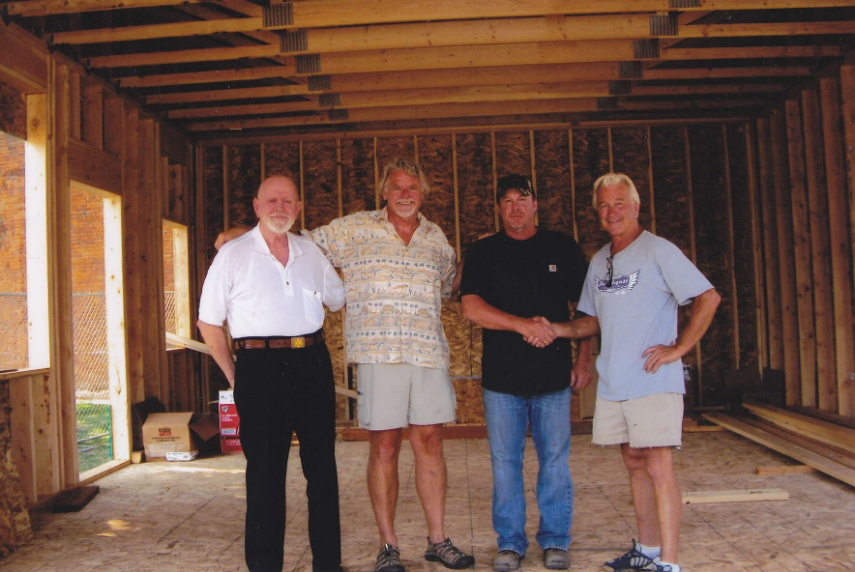Use one word or a short phrase to answer the question provided: 
What is the material of the beams and studs in the building?

Wooden